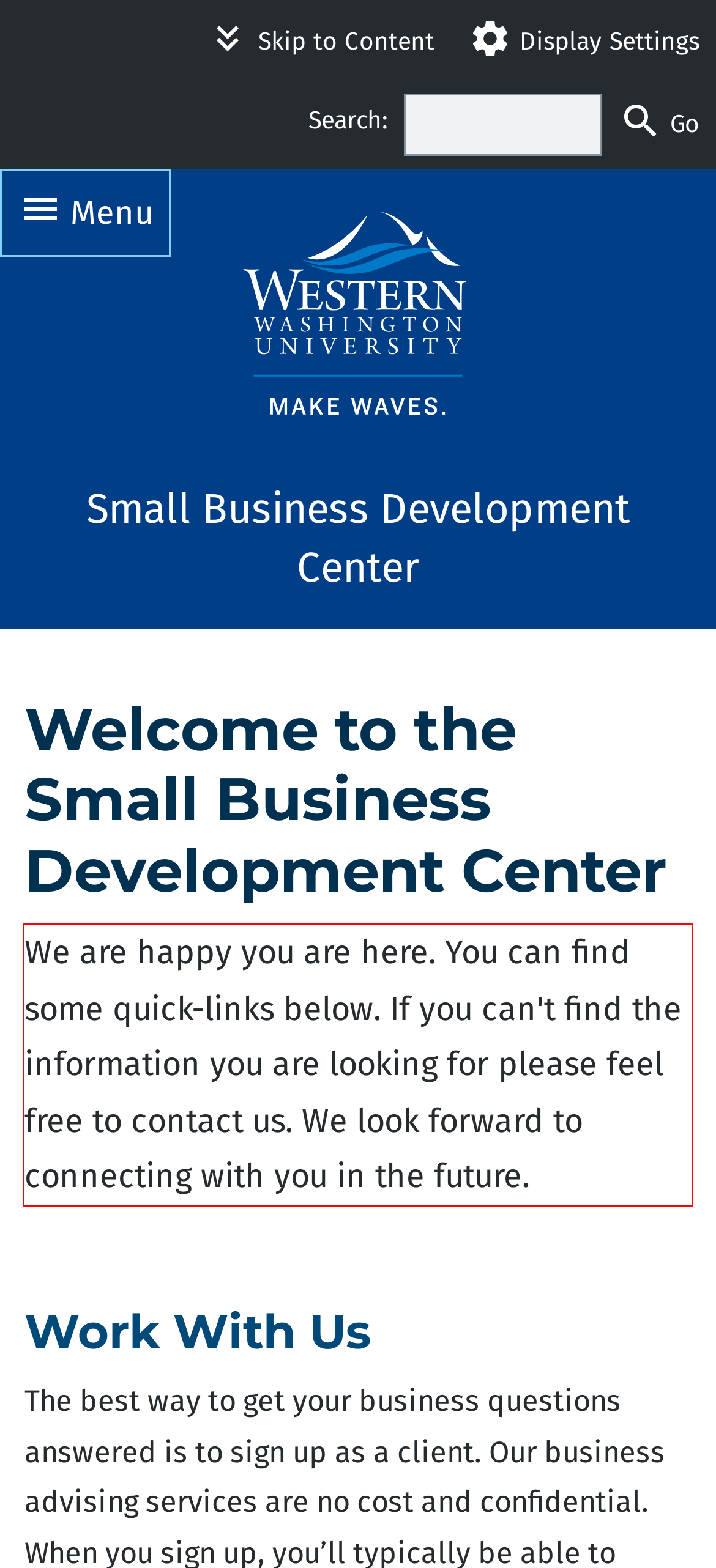Analyze the webpage screenshot and use OCR to recognize the text content in the red bounding box.

We are happy you are here. You can find some quick-links below. If you can't find the information you are looking for please feel free to contact us. We look forward to connecting with you in the future.